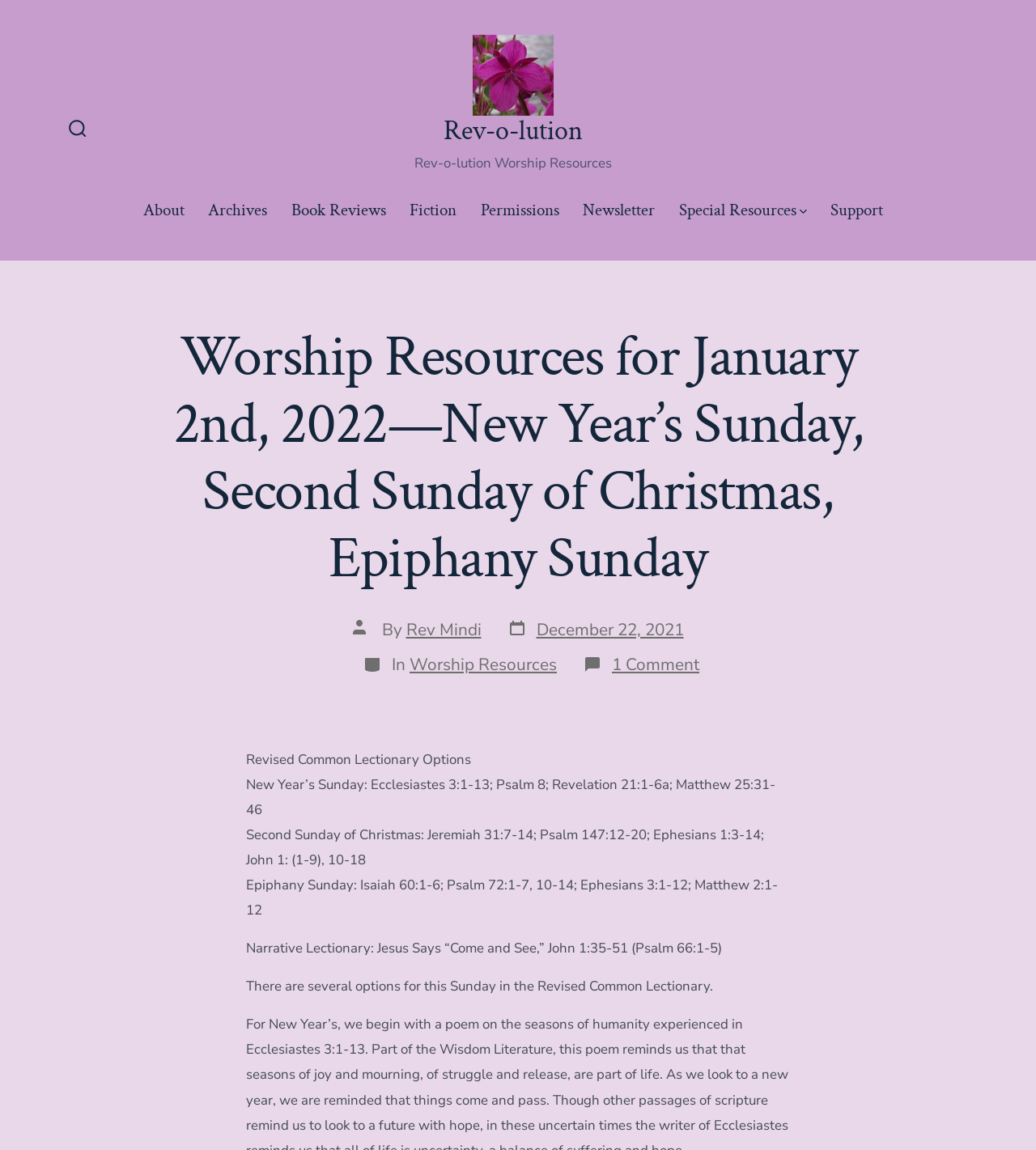Please give the bounding box coordinates of the area that should be clicked to fulfill the following instruction: "Read the post by Rev Mindi". The coordinates should be in the format of four float numbers from 0 to 1, i.e., [left, top, right, bottom].

[0.392, 0.537, 0.464, 0.557]